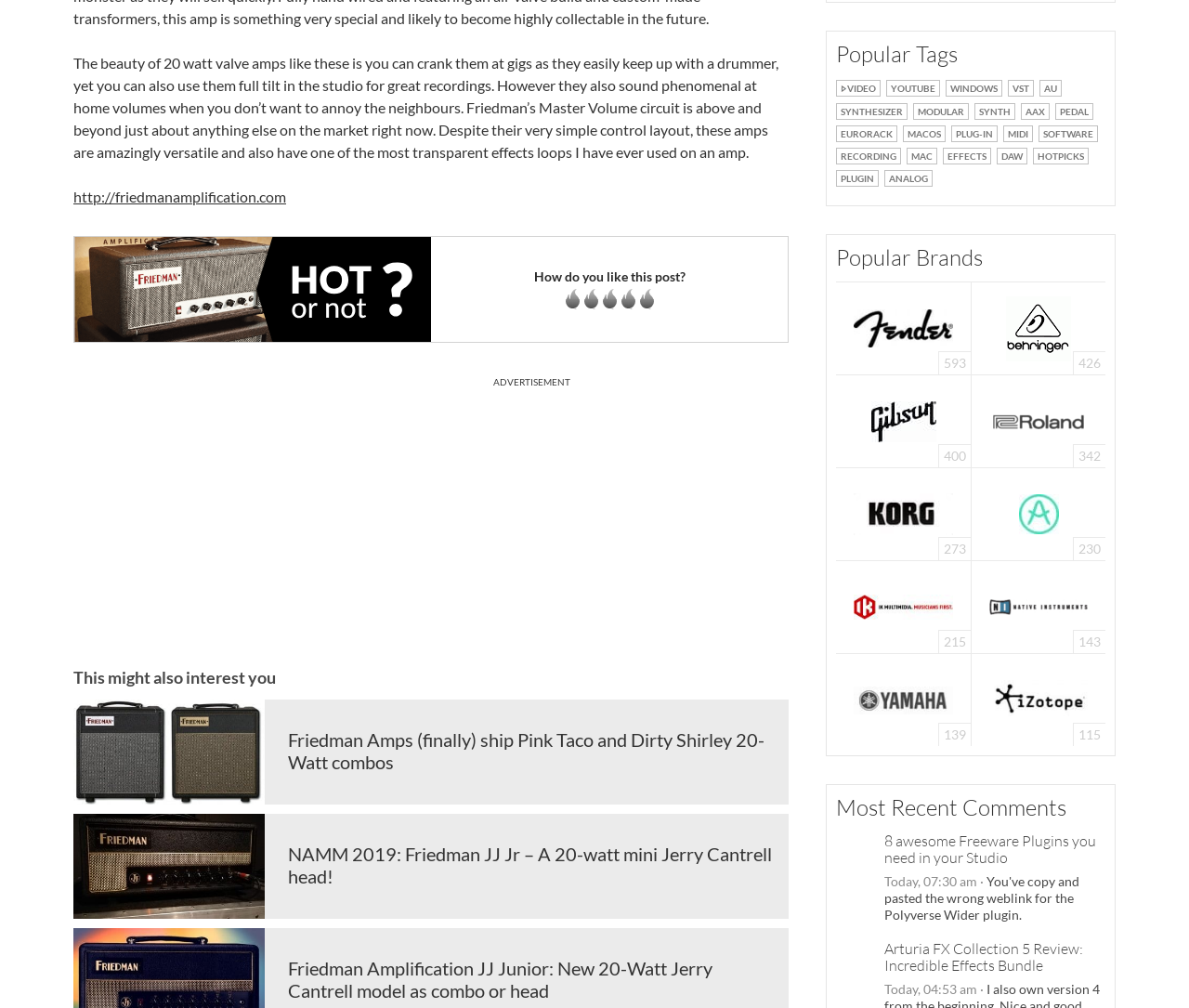Find the bounding box coordinates corresponding to the UI element with the description: "Plugin". The coordinates should be formatted as [left, top, right, bottom], with values as floats between 0 and 1.

[0.703, 0.167, 0.739, 0.187]